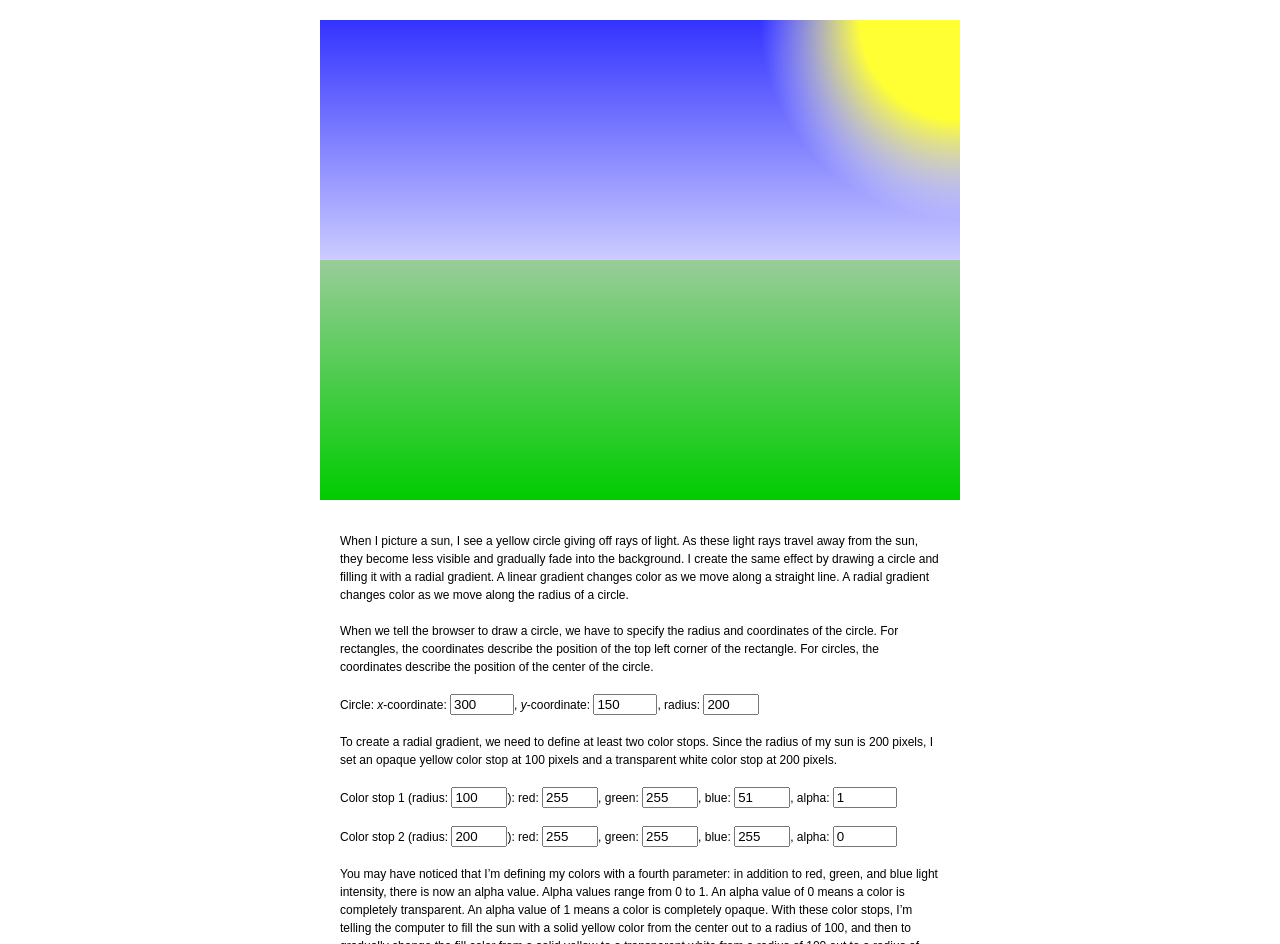Determine the bounding box coordinates of the clickable region to follow the instruction: "Set color stop 1".

[0.353, 0.834, 0.396, 0.856]